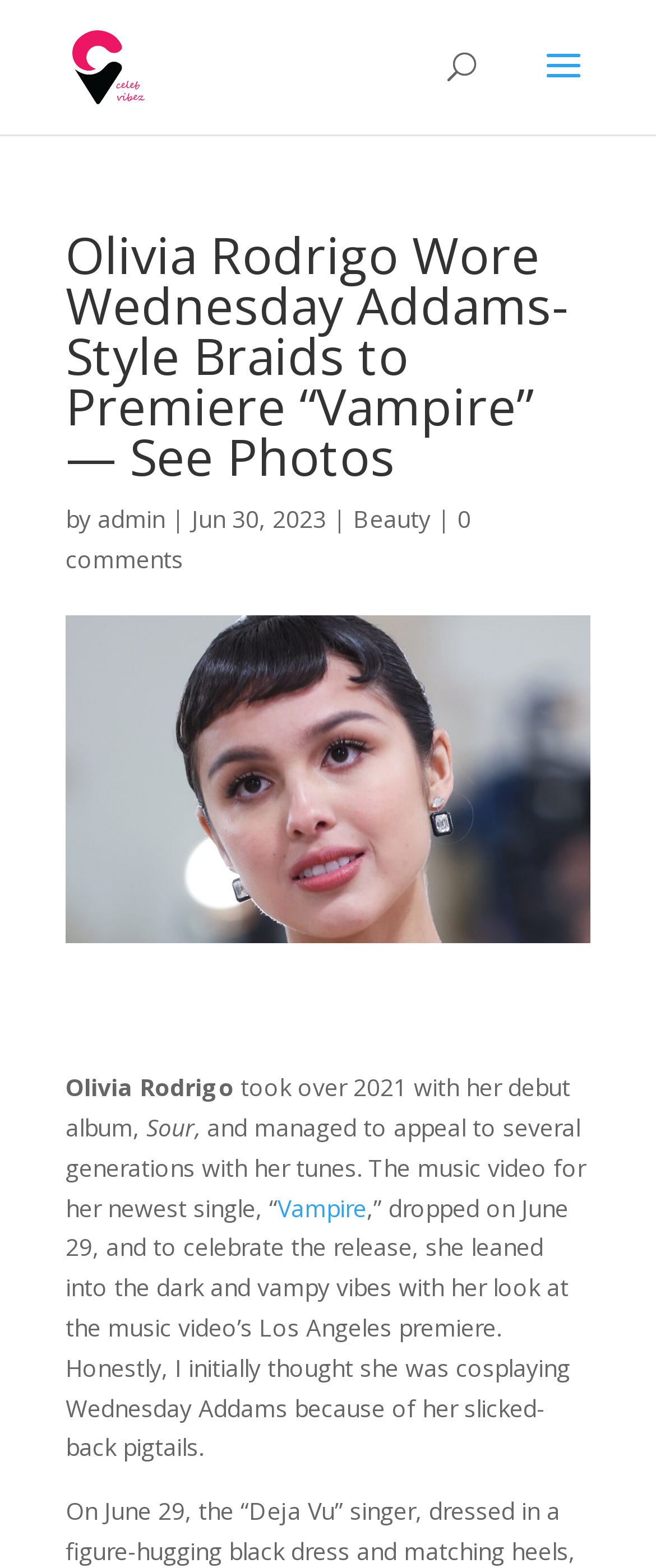Who is the author of the article?
Examine the screenshot and reply with a single word or phrase.

admin